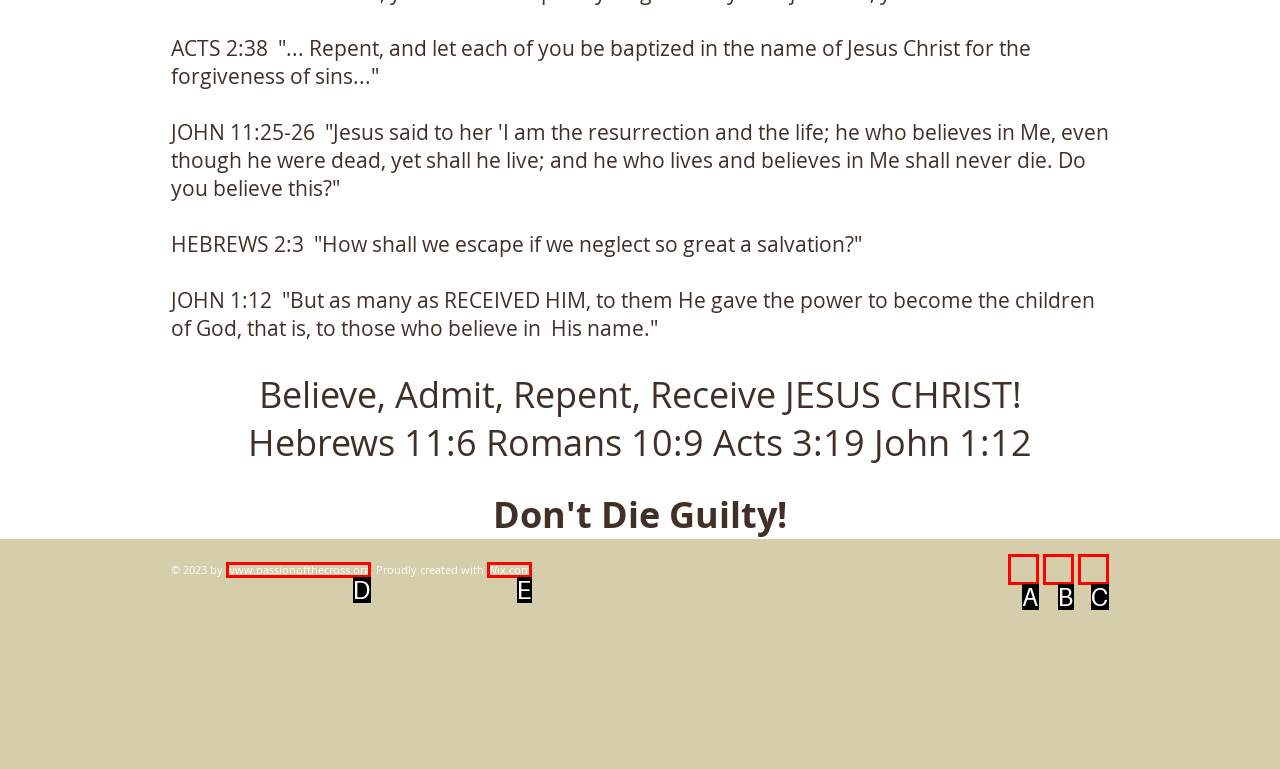Given the description: Wix.com
Identify the letter of the matching UI element from the options.

E